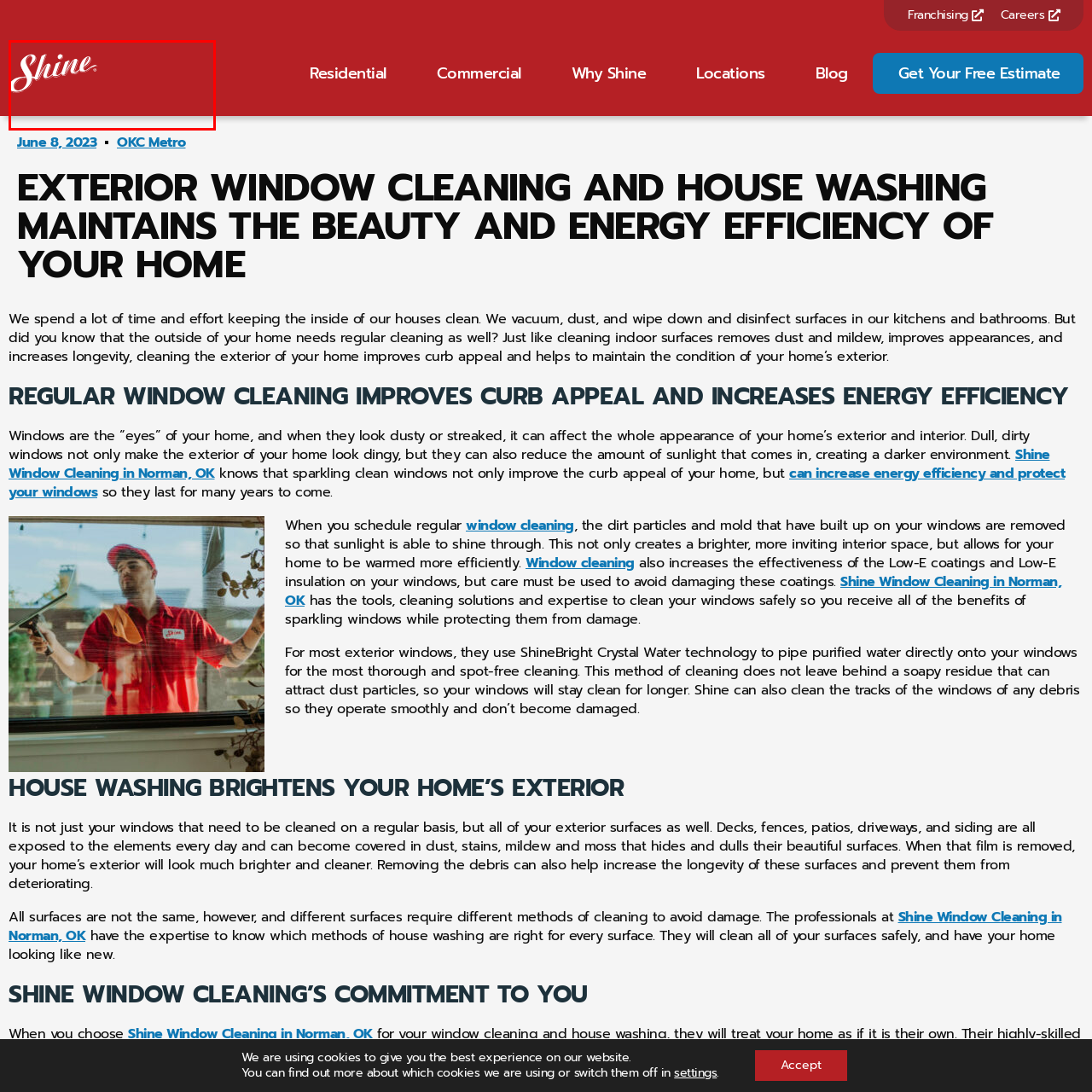Offer a detailed account of what is shown inside the red bounding box.

The image features the logo of "Shine Window Cleaning," depicted in a stylish white script against a vibrant red background. The logo emphasizes the brand's focus on delivering quality exterior window cleaning and house washing services. Its elegant design symbolizes cleanliness and efficiency, aligning with the company's mission to enhance the beauty and energy efficiency of homes. The logo is a prominent element on the webpage, serving as a visual anchor that reflects the brand's identity and commitment to exceptional service.